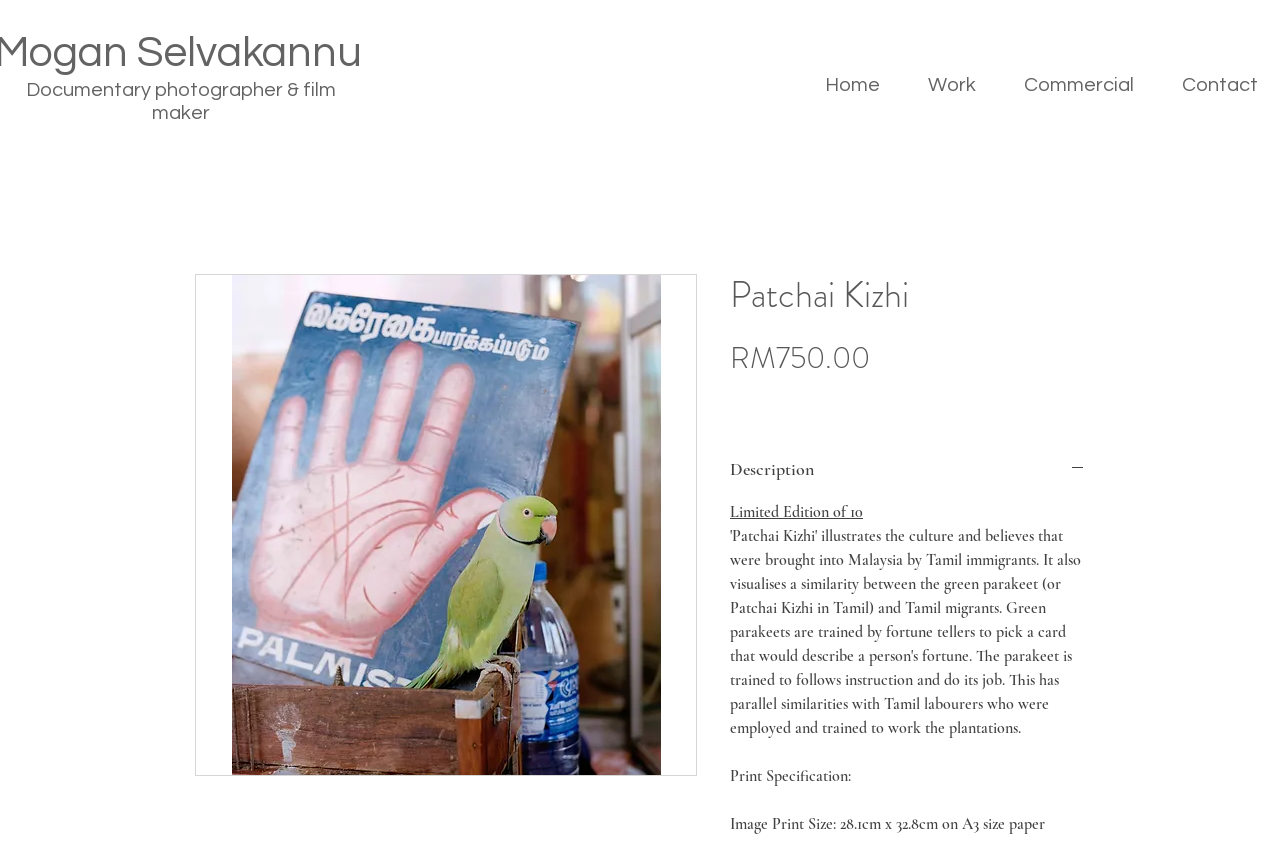Determine the bounding box coordinates for the UI element with the following description: "Documentary photographer & film maker". The coordinates should be four float numbers between 0 and 1, represented as [left, top, right, bottom].

[0.02, 0.094, 0.262, 0.144]